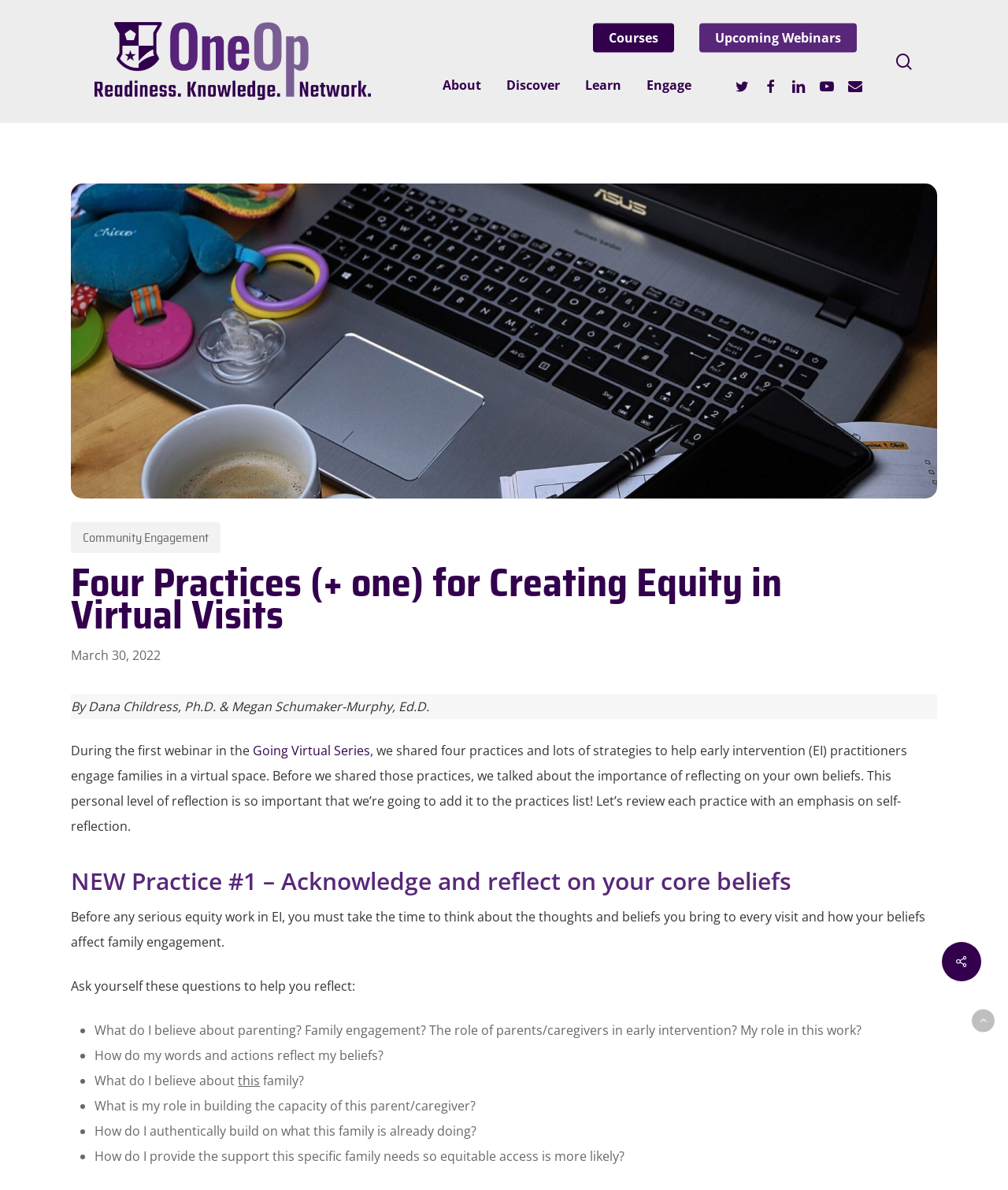What is the main heading of this webpage? Please extract and provide it.

Four Practices (+ one) for Creating Equity in Virtual Visits